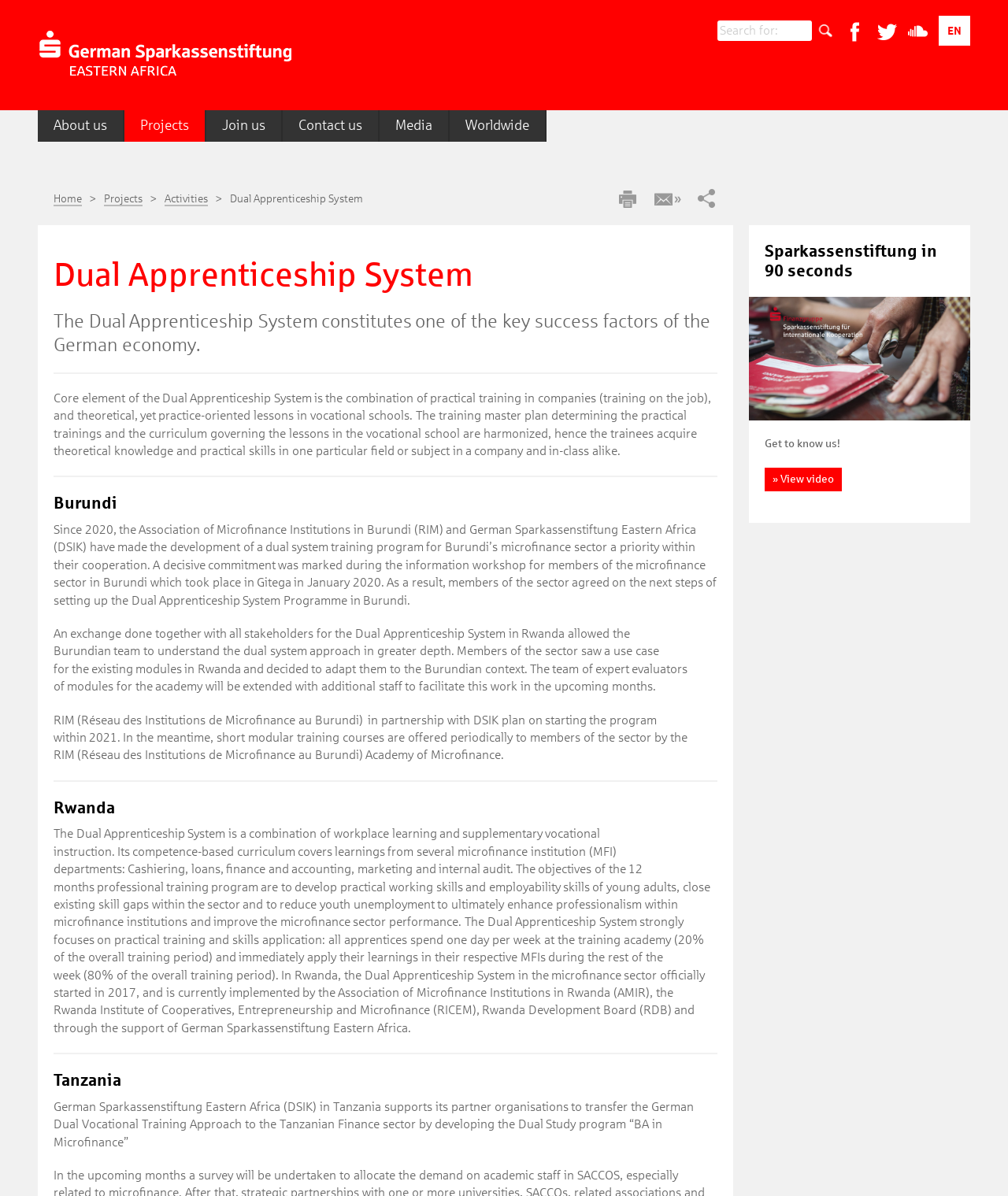Return the bounding box coordinates of the UI element that corresponds to this description: "Contact us". The coordinates must be given as four float numbers in the range of 0 and 1, [left, top, right, bottom].

[0.281, 0.092, 0.375, 0.118]